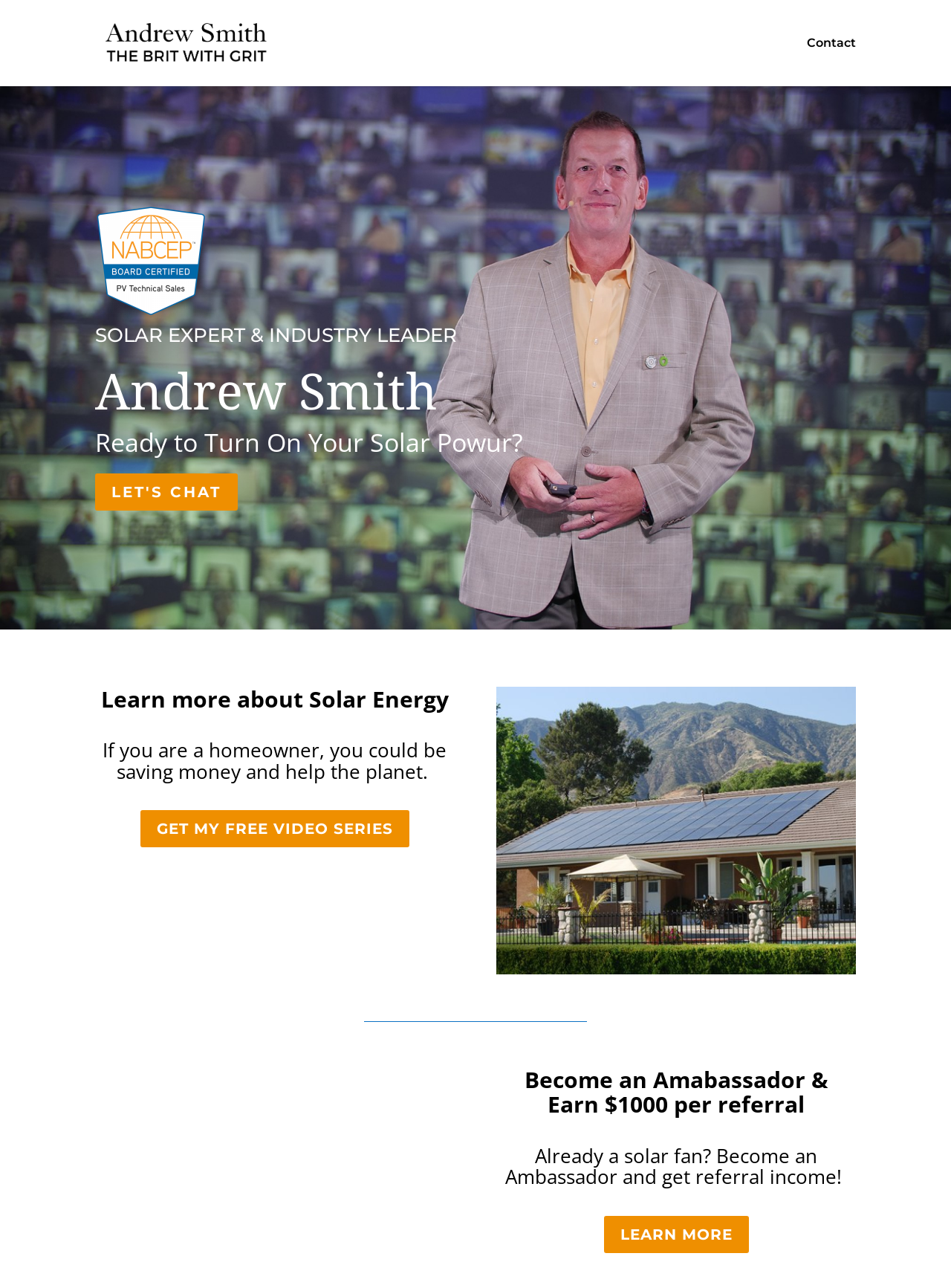Deliver a detailed narrative of the webpage's visual and textual elements.

The webpage is about Andrew Smith, a solar expert and industry leader. At the top left, there is a link and an image with the title "The Brit with Grit - Andrew Smith". On the top right, there is a link to "Contact". 

Below the title, there is a heading that reads "SOLAR EXPERT & INDUSTRY LEADER". Underneath, there is a static text "Andrew Smith" followed by another static text "Ready to Turn On Your Solar Power?". 

To the right of these texts, there is a link "LET'S CHAT 5". Below, there is a heading "Learn more about Solar Energy" followed by another heading that explains the benefits of solar energy for homeowners. 

Underneath, there is a link "GET MY FREE VIDEO SERIES 5". Further down, there is a heading "Become an Ambassador & Earn $1000 per referral" followed by another heading that explains the benefits of becoming an ambassador. 

At the bottom right, there is a link "LEARN MORE 5".